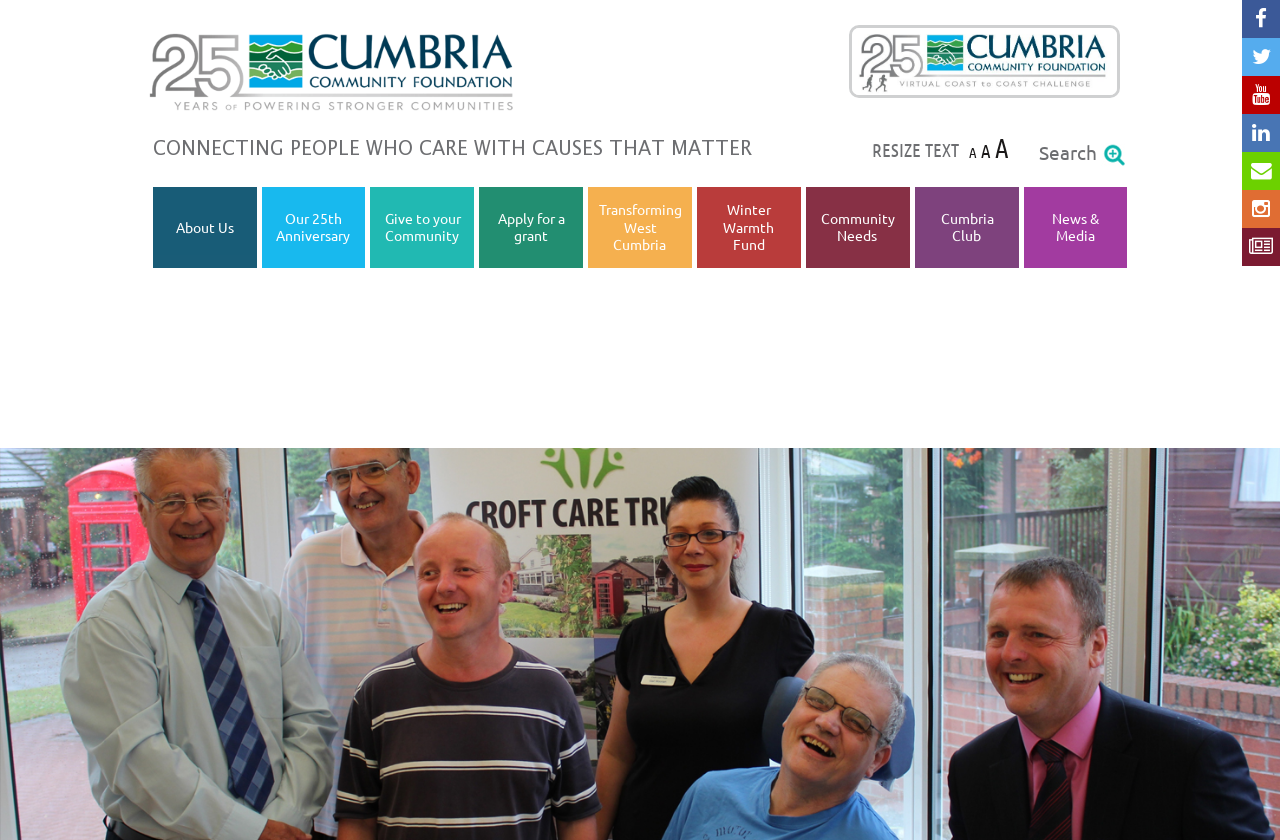Provide the bounding box coordinates of the section that needs to be clicked to accomplish the following instruction: "Go to the About Us page."

[0.136, 0.258, 0.183, 0.281]